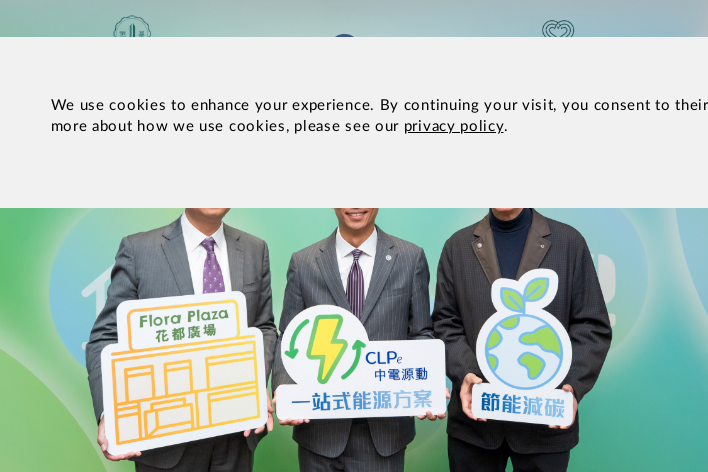Please give a succinct answer using a single word or phrase:
What is the main goal of the collaborative initiative?

Enhancing energy efficiency